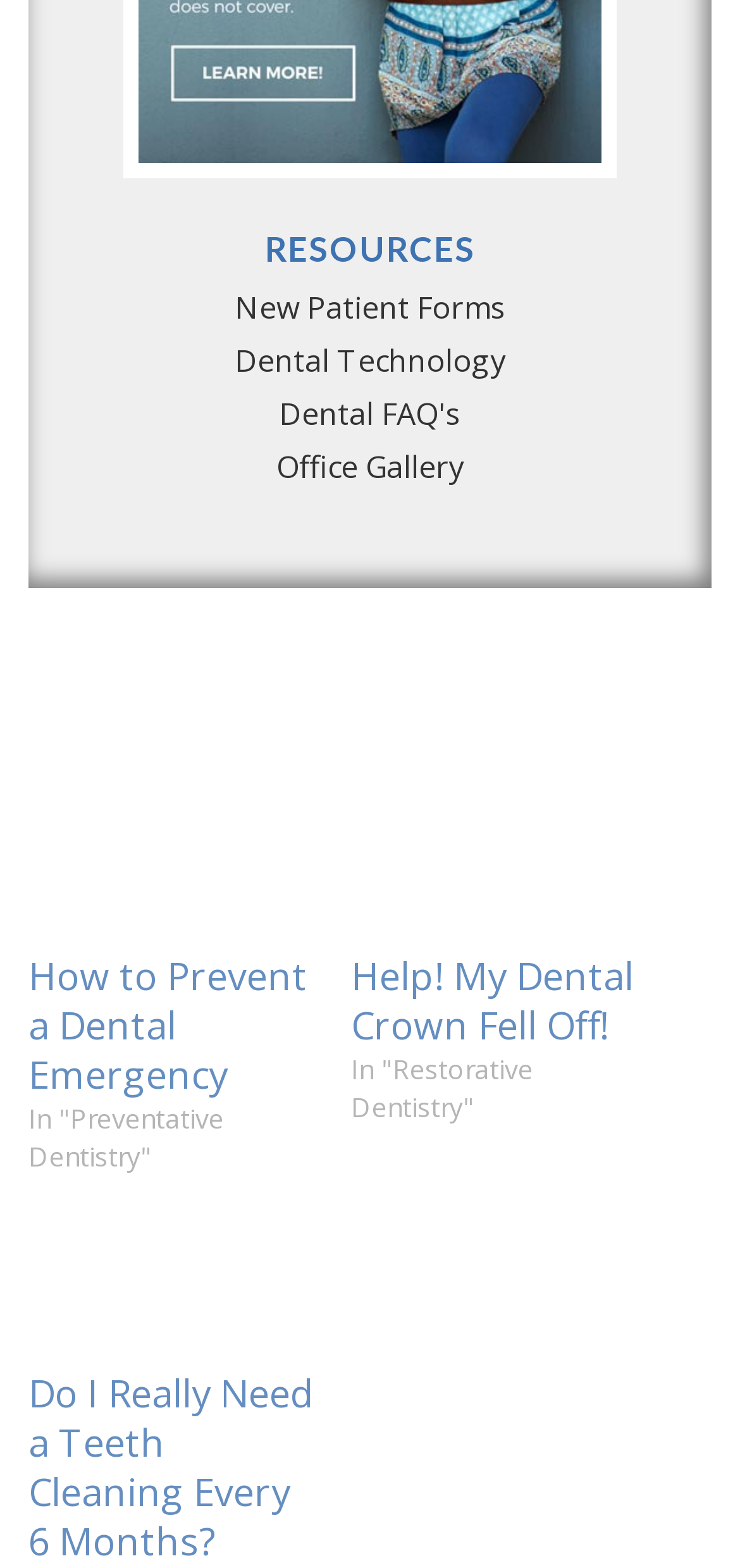Using the description "parent_node: ✕", predict the bounding box of the relevant HTML element.

None